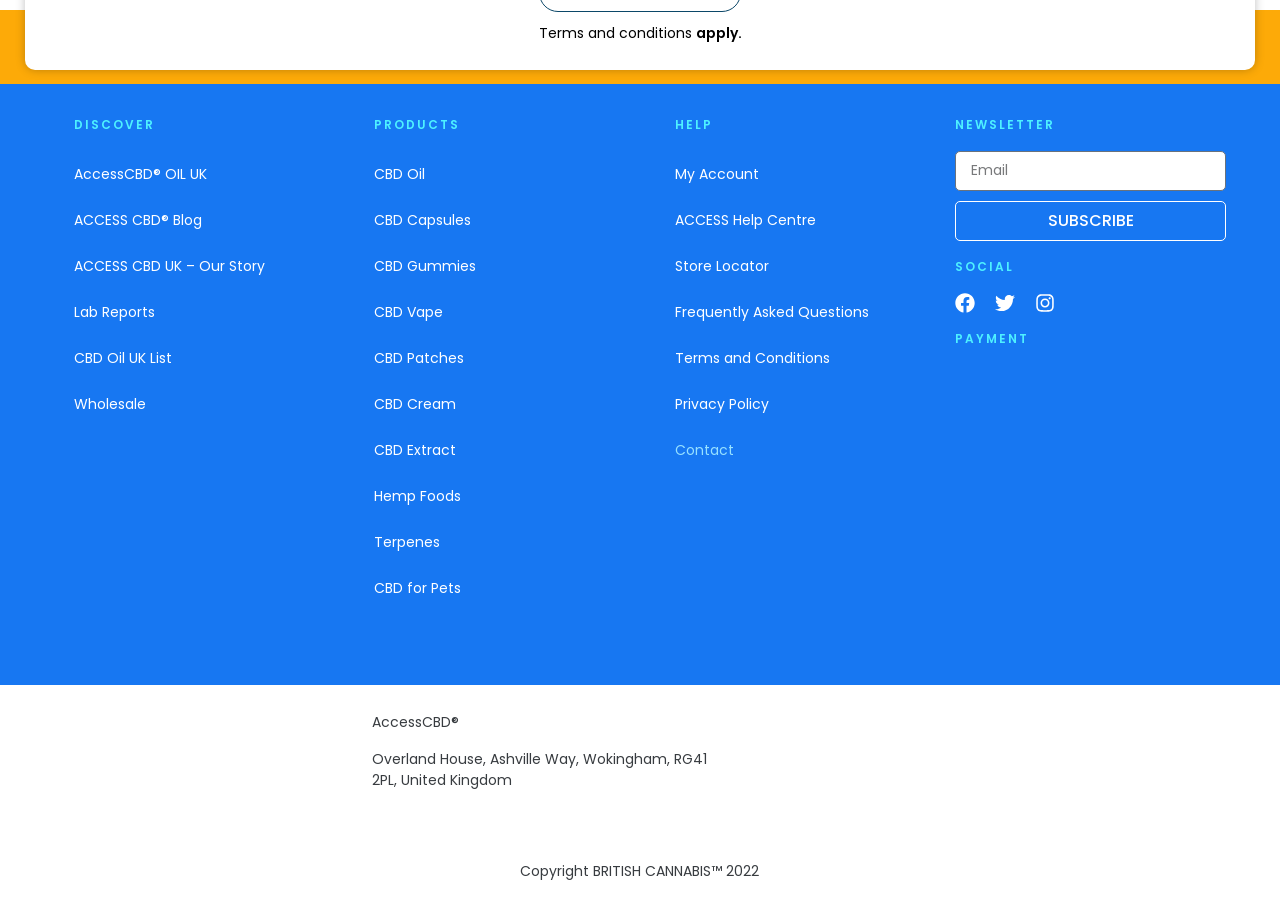Identify the bounding box coordinates of the clickable region required to complete the instruction: "Subscribe to the newsletter". The coordinates should be given as four float numbers within the range of 0 and 1, i.e., [left, top, right, bottom].

[0.746, 0.218, 0.958, 0.262]